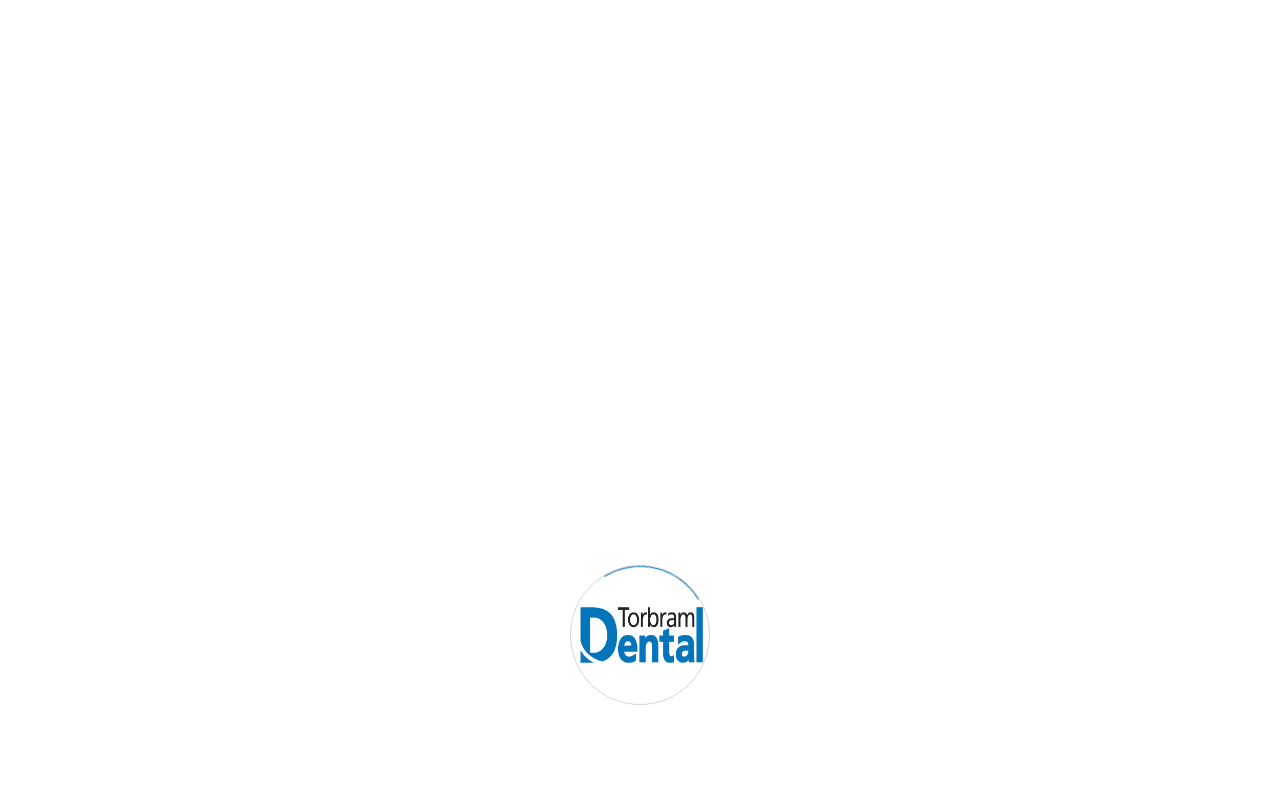Respond with a single word or phrase for the following question: 
How many links are there in the webpage?

6